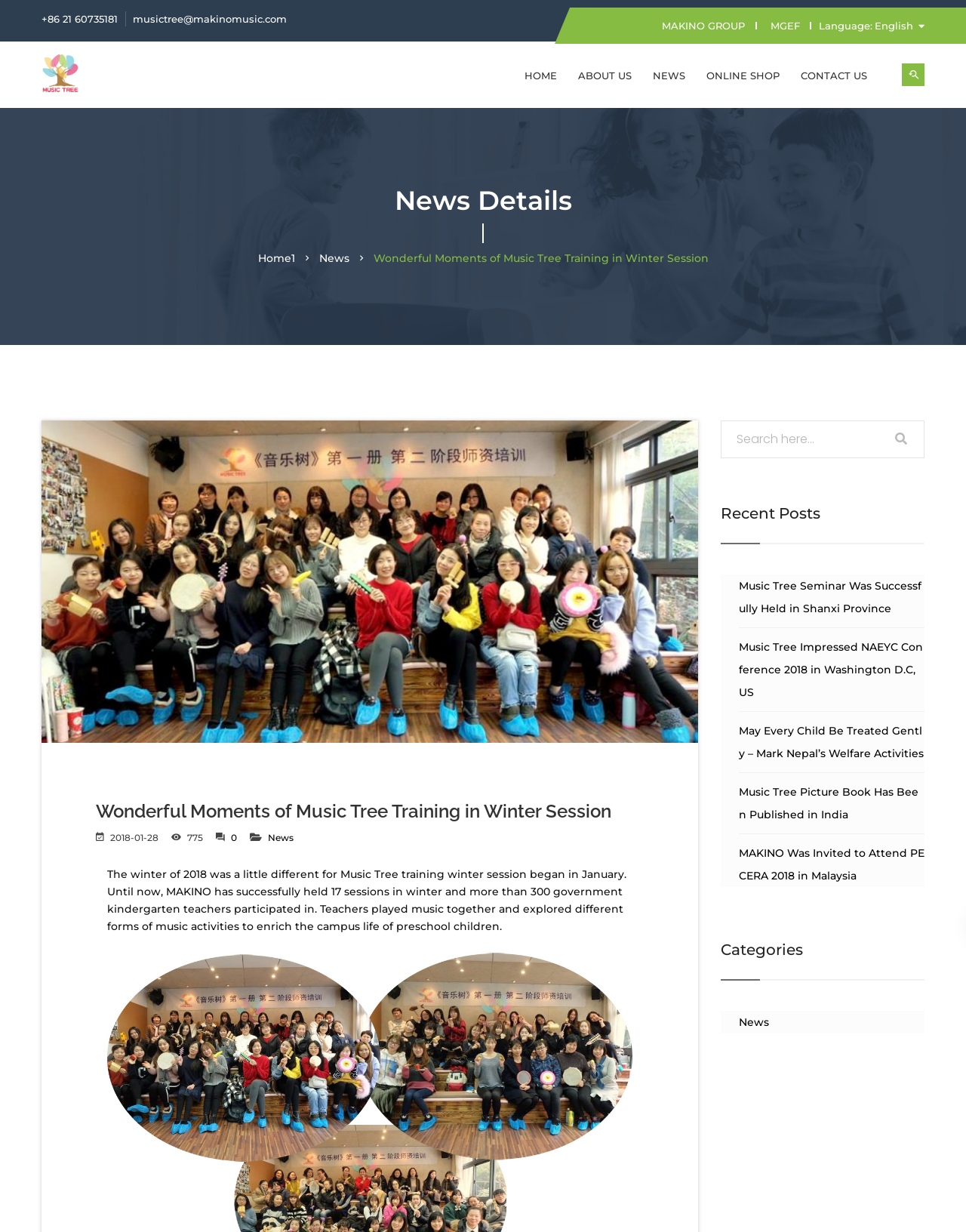Locate the bounding box coordinates of the clickable area needed to fulfill the instruction: "View recent posts".

[0.746, 0.408, 0.957, 0.442]